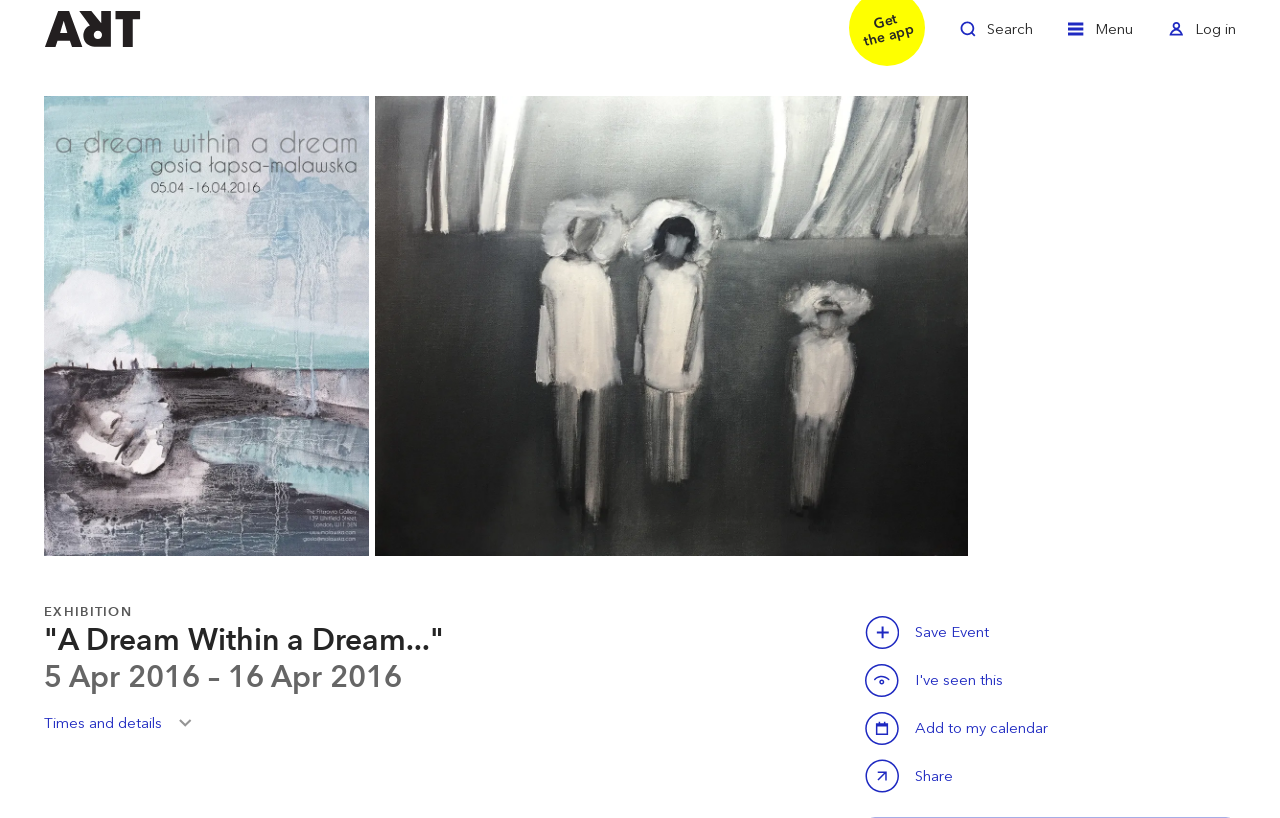Kindly provide the bounding box coordinates of the section you need to click on to fulfill the given instruction: "Save this event".

[0.676, 0.752, 0.703, 0.793]